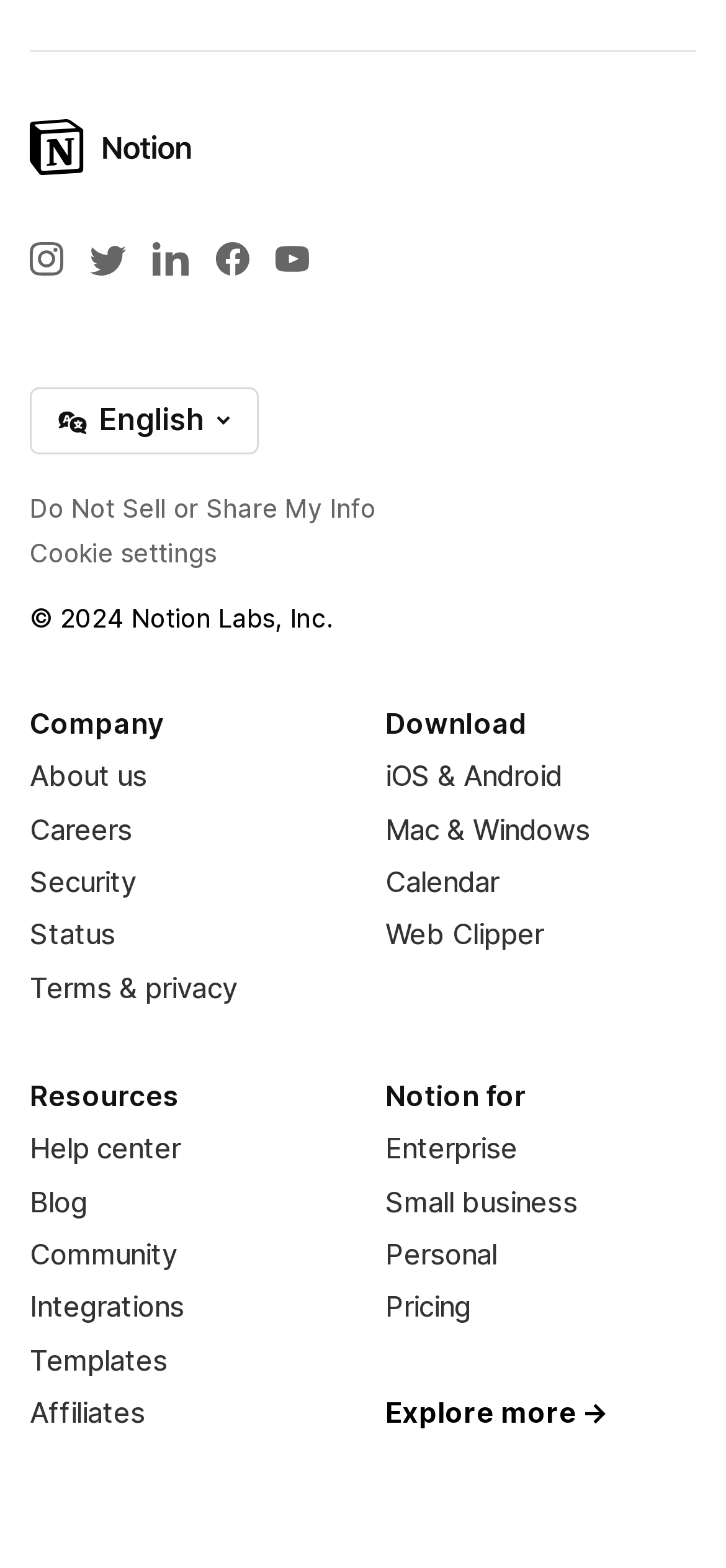What is the name of the company?
Look at the webpage screenshot and answer the question with a detailed explanation.

The name of the company can be determined by looking at the top-left corner of the webpage, where the link 'Notion – Home' is located, indicating that the webpage belongs to Notion.